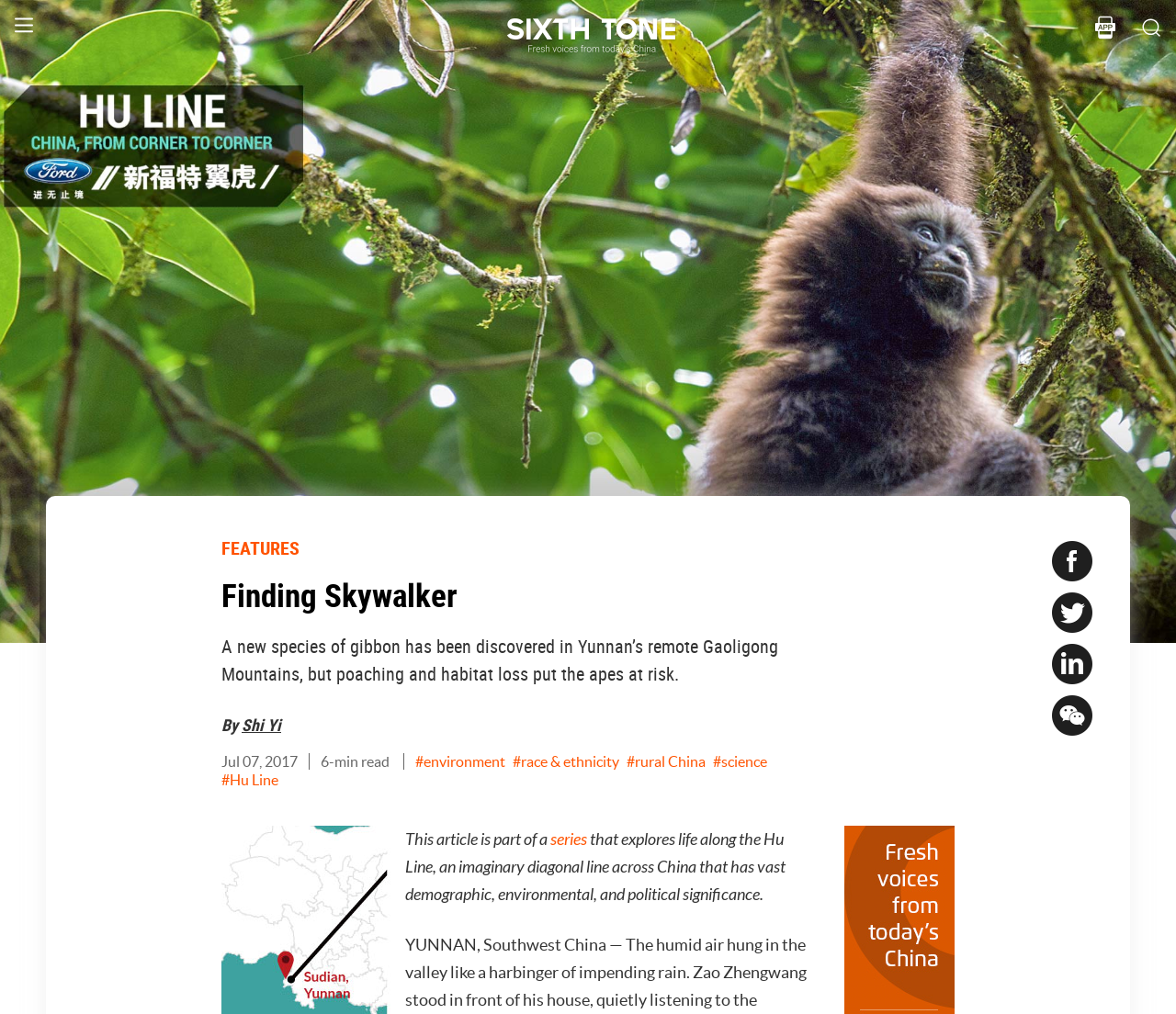Determine the bounding box coordinates for the area that should be clicked to carry out the following instruction: "explore the topic of environment".

[0.353, 0.742, 0.43, 0.76]